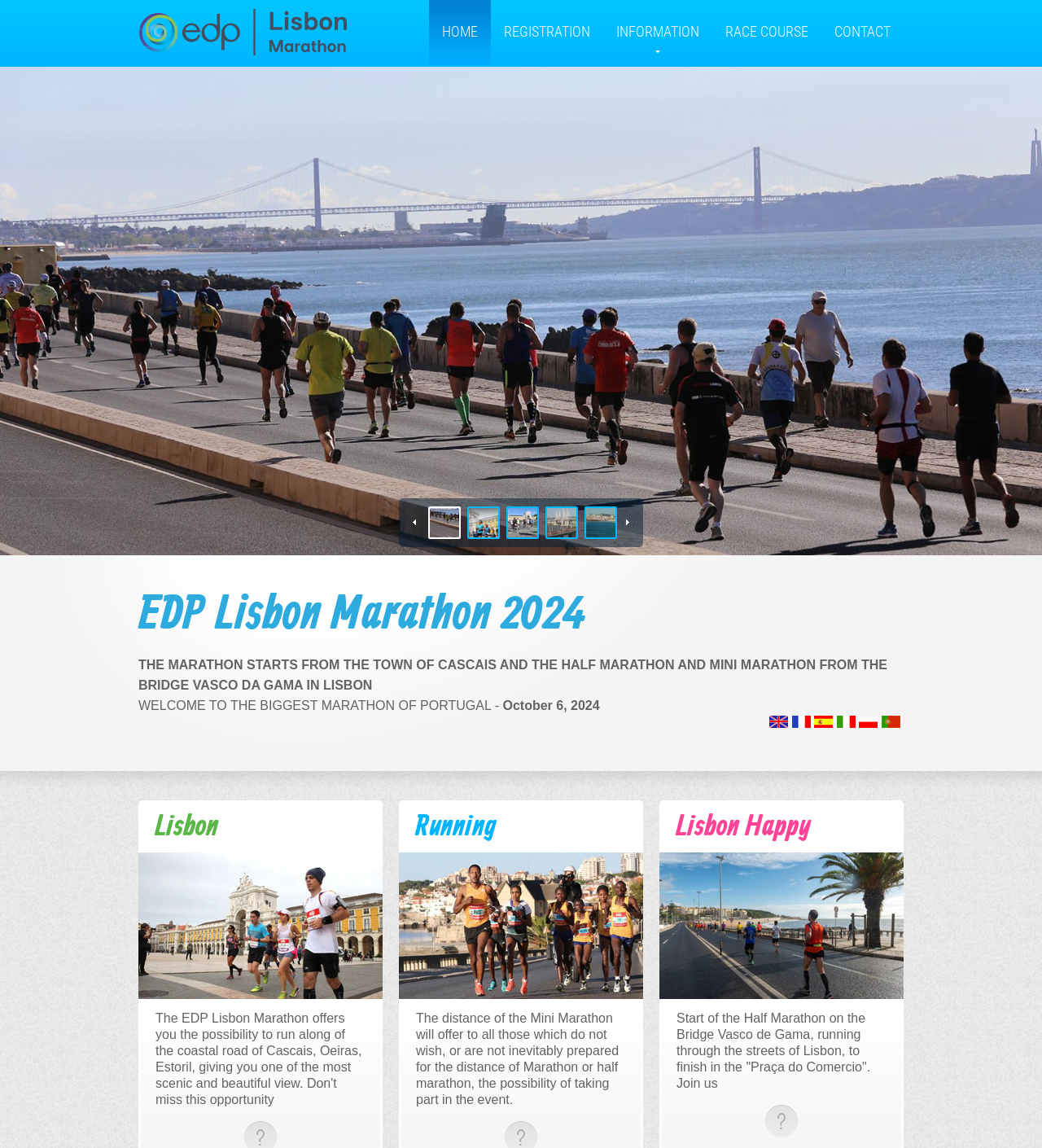Using the provided element description: "alt="Logo alt"", identify the bounding box coordinates. The coordinates should be four floats between 0 and 1 in the order [left, top, right, bottom].

[0.133, 0.008, 0.335, 0.05]